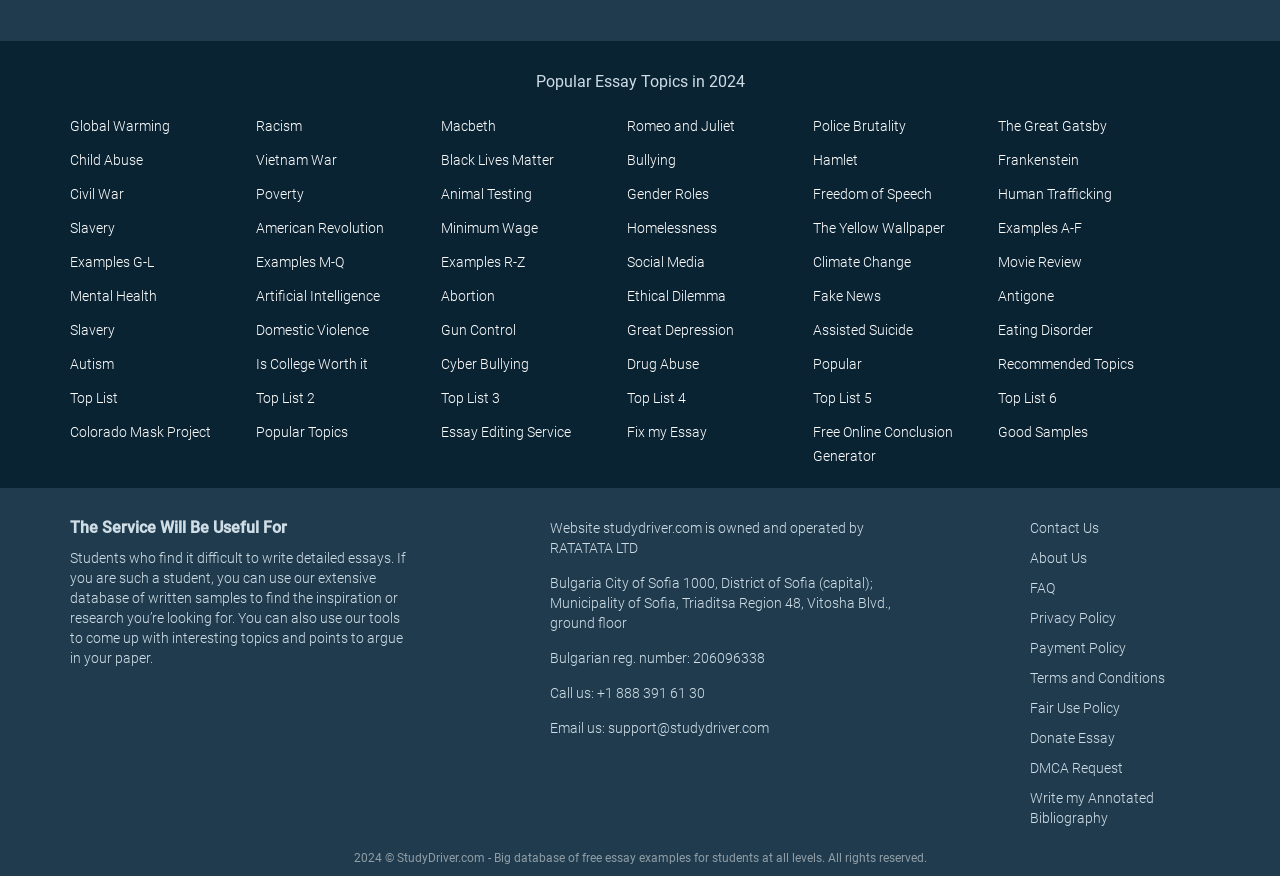Show the bounding box coordinates of the region that should be clicked to follow the instruction: "Click on the 'Global Warming' link."

[0.055, 0.135, 0.133, 0.153]